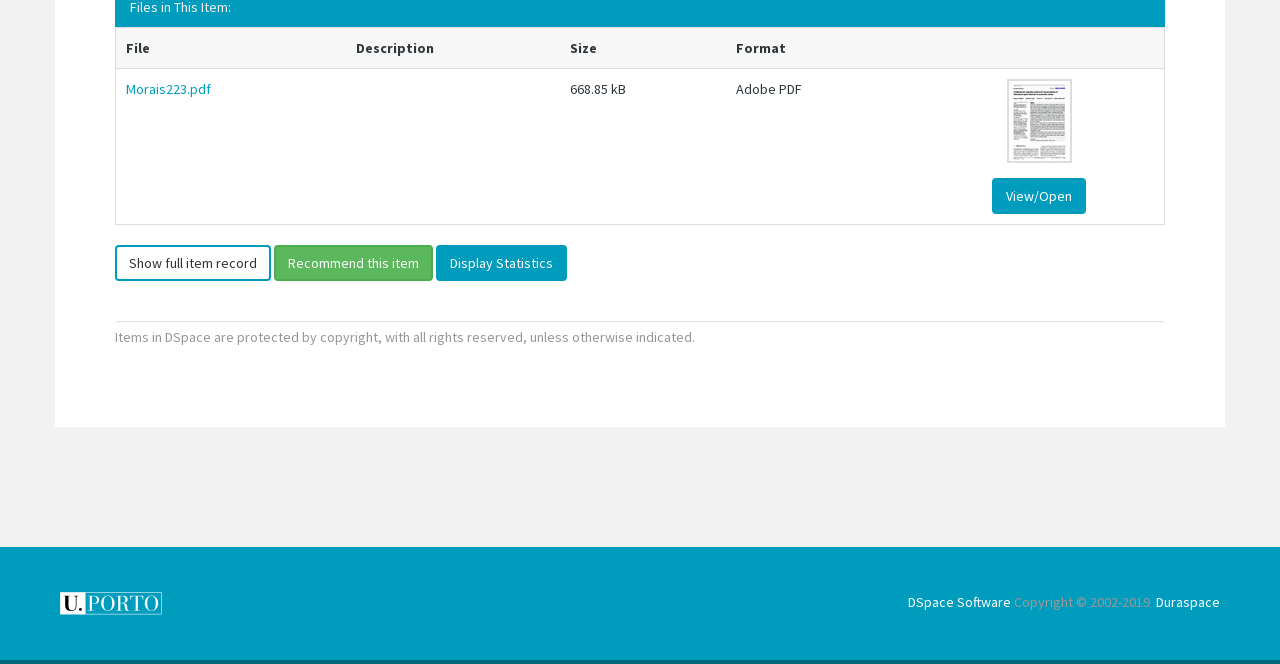Locate and provide the bounding box coordinates for the HTML element that matches this description: "Show full item record".

[0.09, 0.37, 0.212, 0.424]